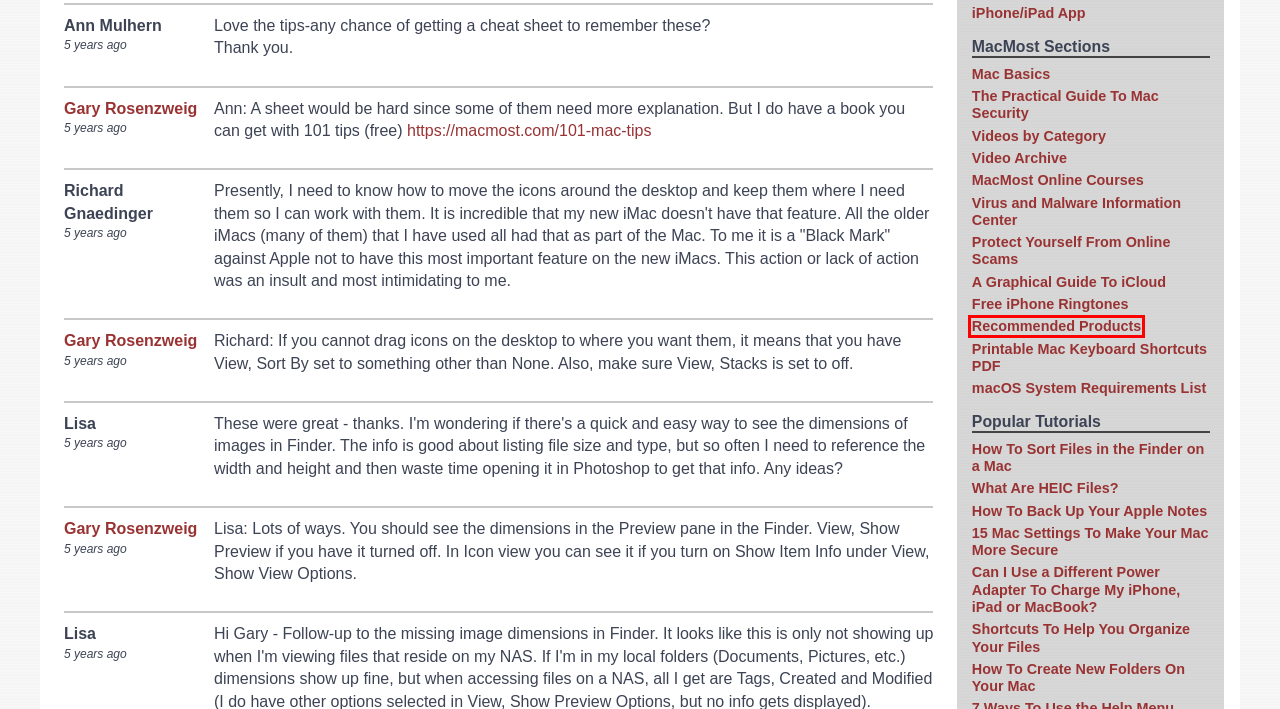Look at the screenshot of a webpage, where a red bounding box highlights an element. Select the best description that matches the new webpage after clicking the highlighted element. Here are the candidates:
A. Mac Basics
B. A Graphical Guide To iCloud
C. MacMost Recommended Products
D. MacMost Videos By Category
E. Shortcuts To Help You Organize Your Files
F. How To Create New Folders On Your Mac
G. macOS System Requirements List
H. MacMost Now 143: Free iPhone Ringtones

C